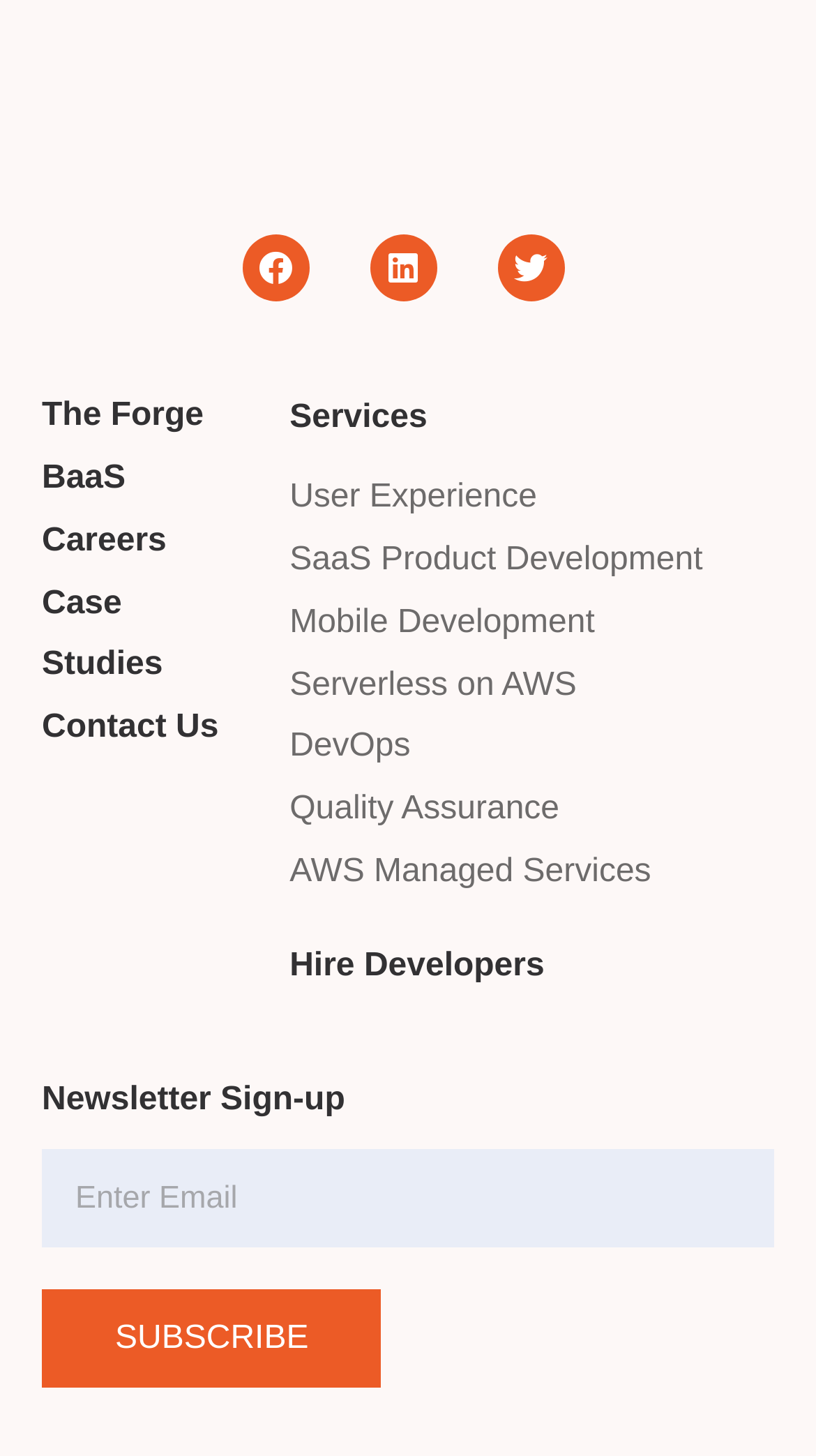What is the last service listed?
Using the image provided, answer with just one word or phrase.

Quality Assurance